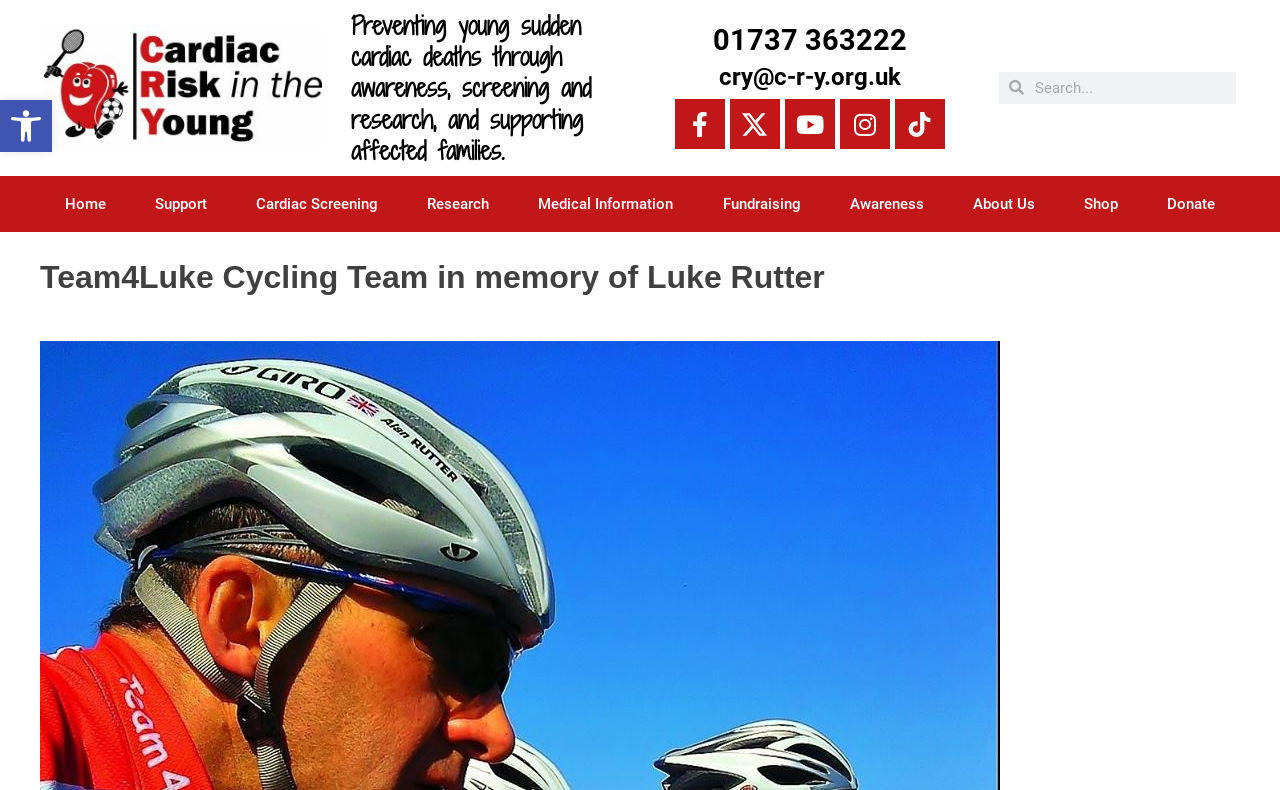Generate a thorough explanation of the webpage's elements.

The webpage is about the Team4Luke Cycling Team, which was formed in memory of Luke Rutter. At the top left corner, there is a link with an associated image. Below this, there is a heading that describes the team's mission: "Preventing young sudden cardiac deaths through awareness, screening and research, and supporting affected families."

To the right of this heading, there are three headings with contact information: a phone number, an email address, and a set of social media links, including Facebook, YouTube, and Instagram. Each social media link has an associated image.

Below these contact details, there is a search bar at the top right corner of the page. Underneath the search bar, there is a navigation menu with 10 links: Home, Support, Cardiac Screening, Research, Medical Information, Fundraising, Awareness, About Us, Shop, and Donate.

At the top center of the page, there is a header with the team's name, "Team4Luke Cycling Team in memory of Luke Rutter." Finally, at the top left edge of the page, there is a button to open the toolbar accessibility tools, accompanied by a small image.